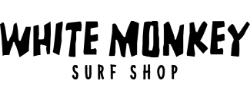What is presented below 'WHITE MONKEY'? Using the information from the screenshot, answer with a single word or phrase.

SURF SHOP